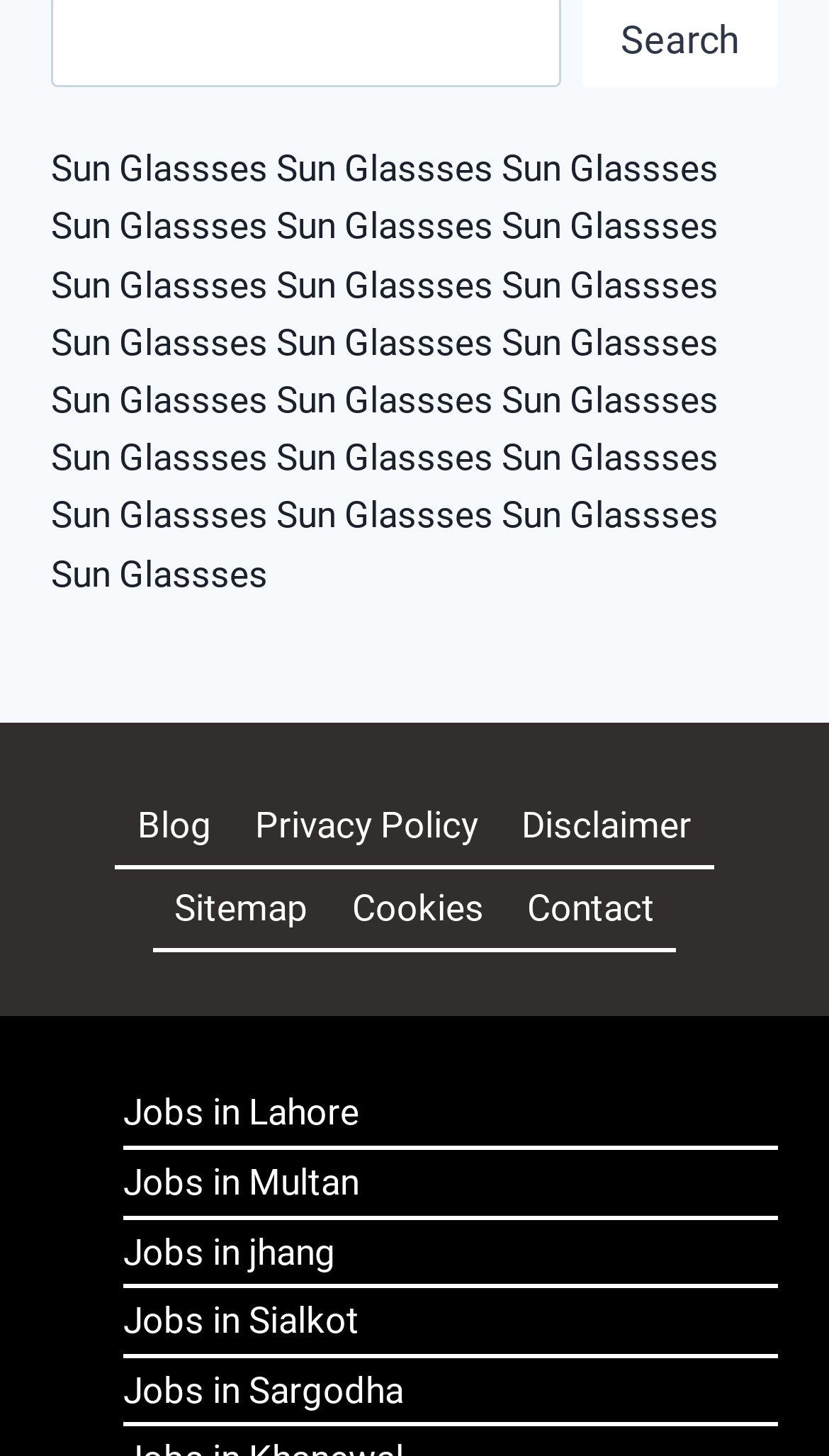Highlight the bounding box of the UI element that corresponds to this description: "Privacy Policy".

[0.282, 0.54, 0.603, 0.594]